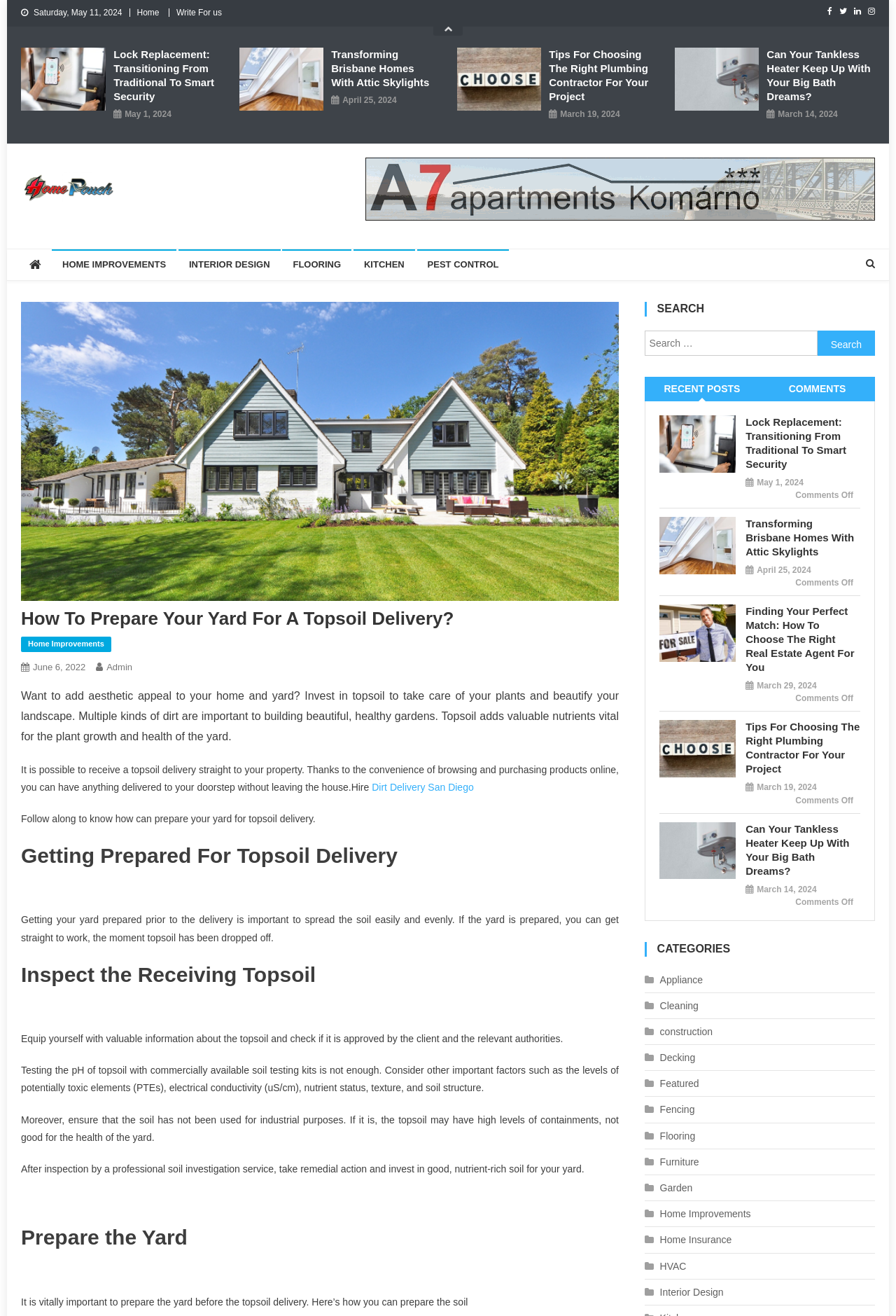Locate the bounding box of the user interface element based on this description: "Dirt Delivery San Diego".

[0.415, 0.594, 0.529, 0.602]